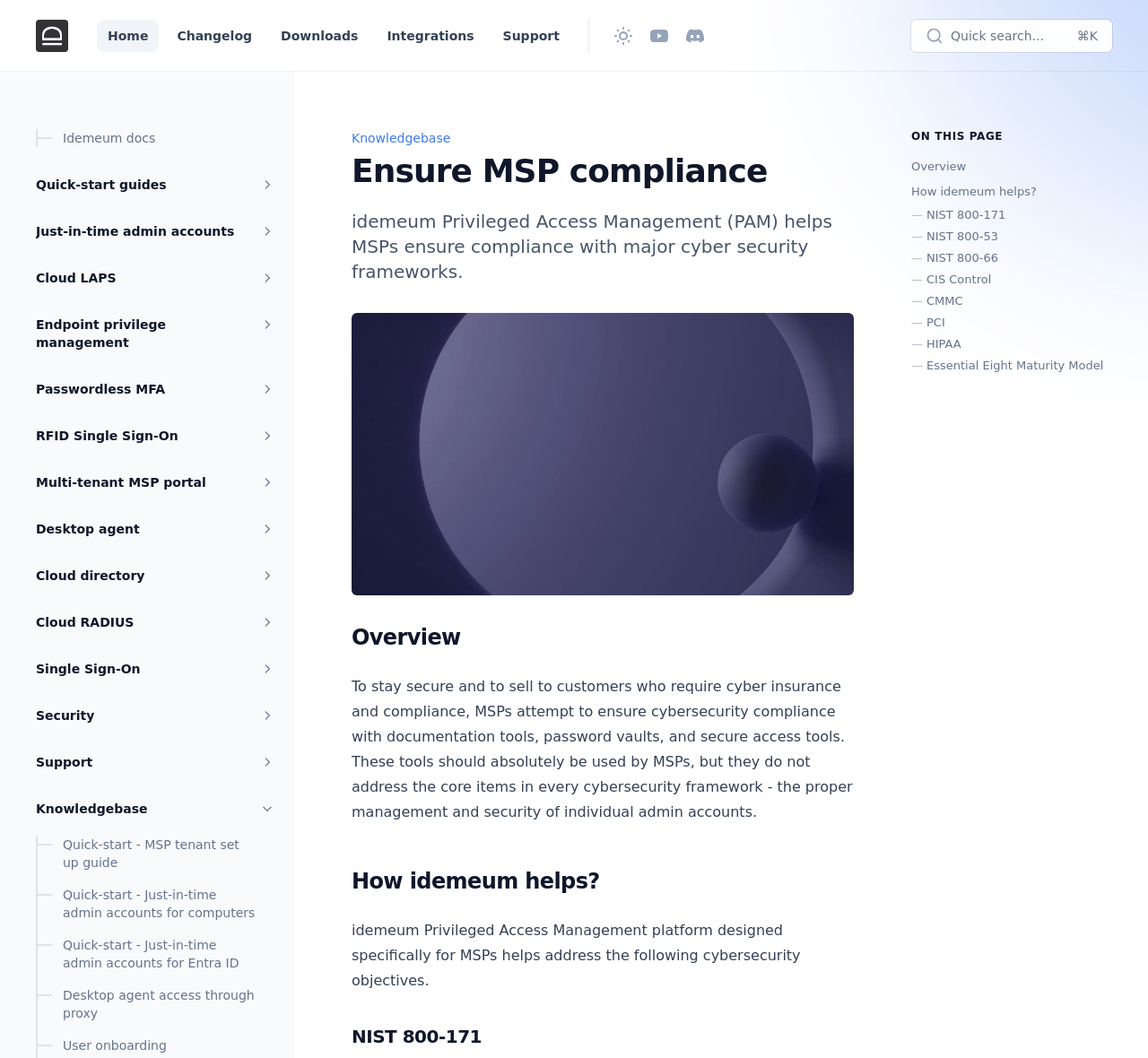Determine the bounding box coordinates of the clickable element necessary to fulfill the instruction: "Read about Knowledgebase". Provide the coordinates as four float numbers within the 0 to 1 range, i.e., [left, top, right, bottom].

[0.306, 0.124, 0.392, 0.137]